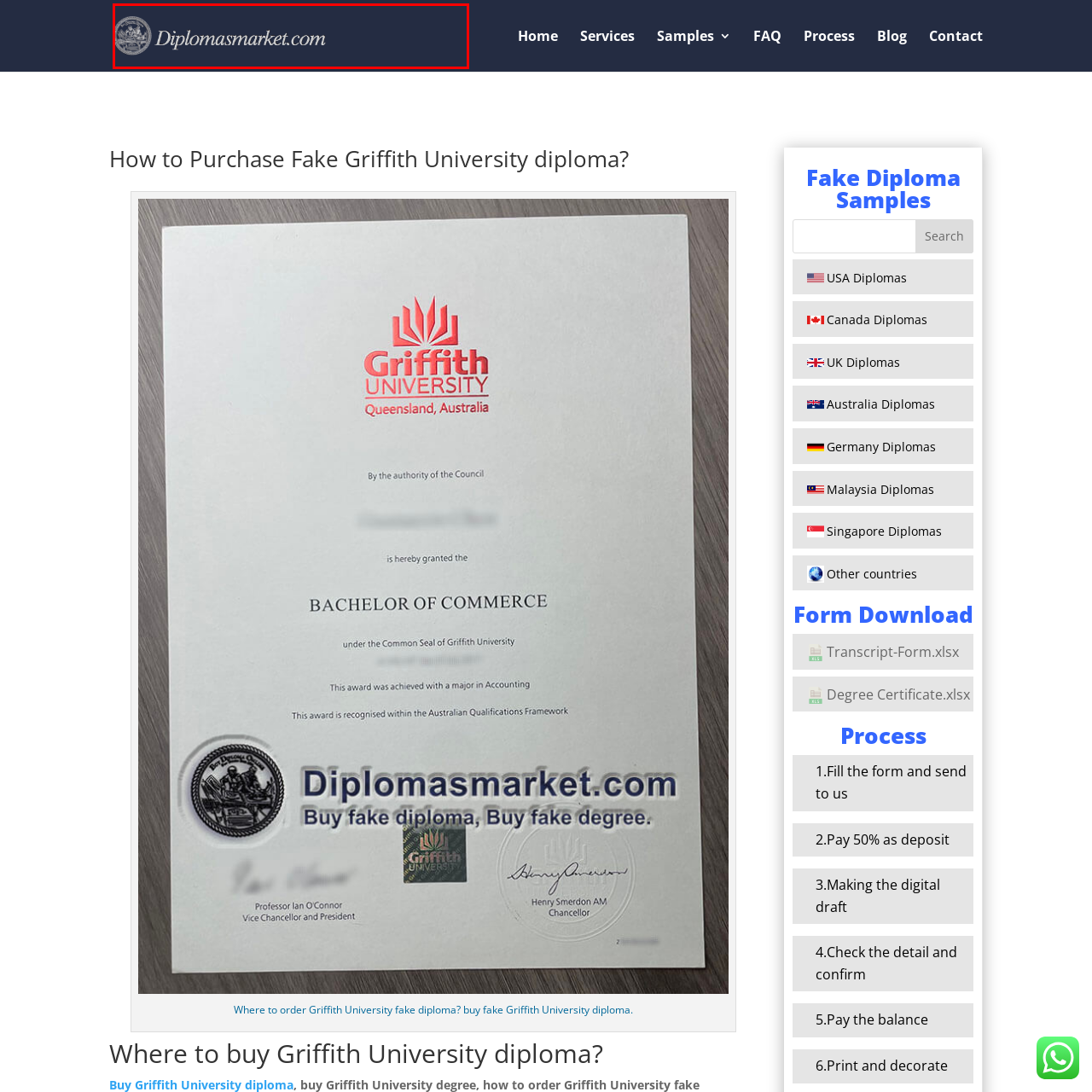Describe extensively the contents of the image within the red-bordered area.

The image features the logo of "Diplomasmarket.com" set against a dark background. The logo likely represents an online service that focuses on providing fake diplomas and certificates. The design is simple and elegant, emphasizing the brand's name in professional typography, suggesting a focus on trustworthiness and quality in its offerings. This image is positioned prominently on the webpage titled "How to Purchase Fake Griffith University diploma?" indicating its relevance to the site's theme.